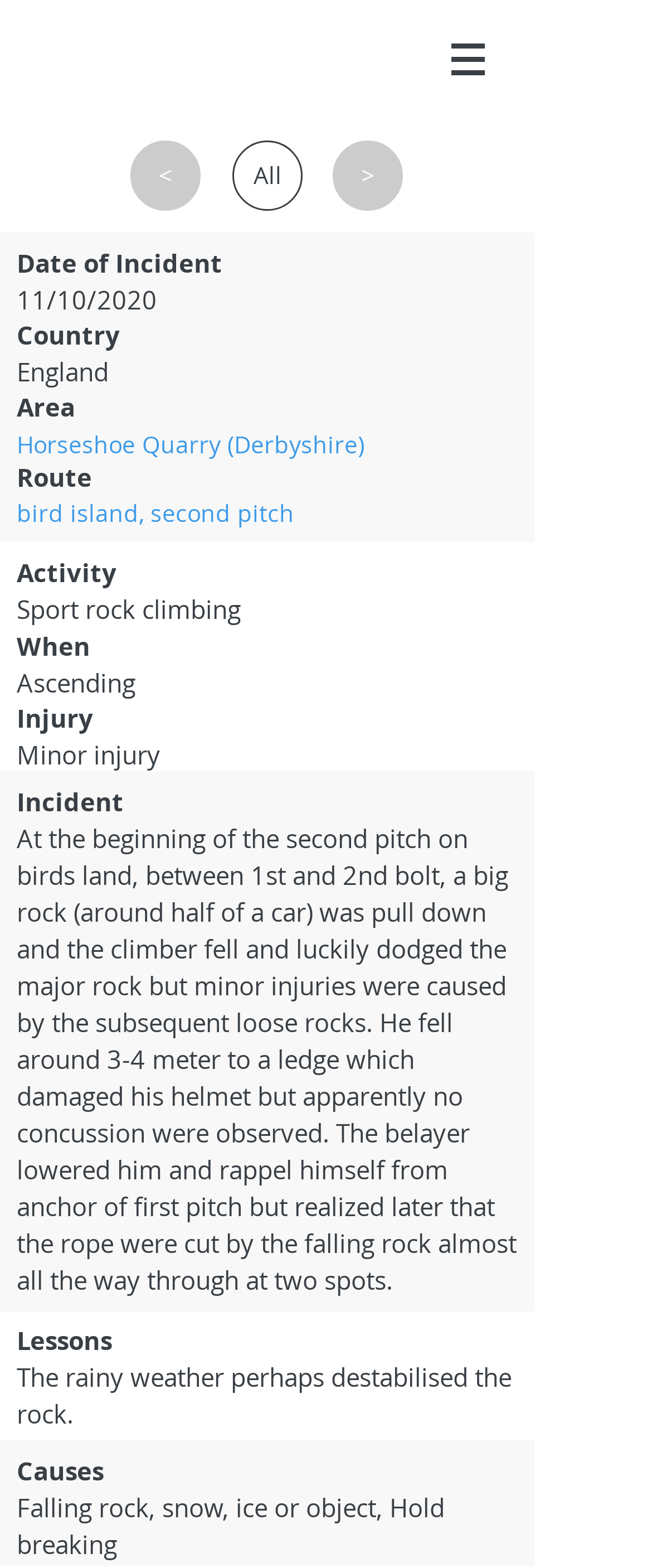What was the severity of the injury?
Please give a detailed and elaborate answer to the question.

I found the answer by looking at the 'Injury' section on the webpage, which is located above the 'Incident' section. The severity 'Minor injury' is explicitly stated next to the 'Injury' label.